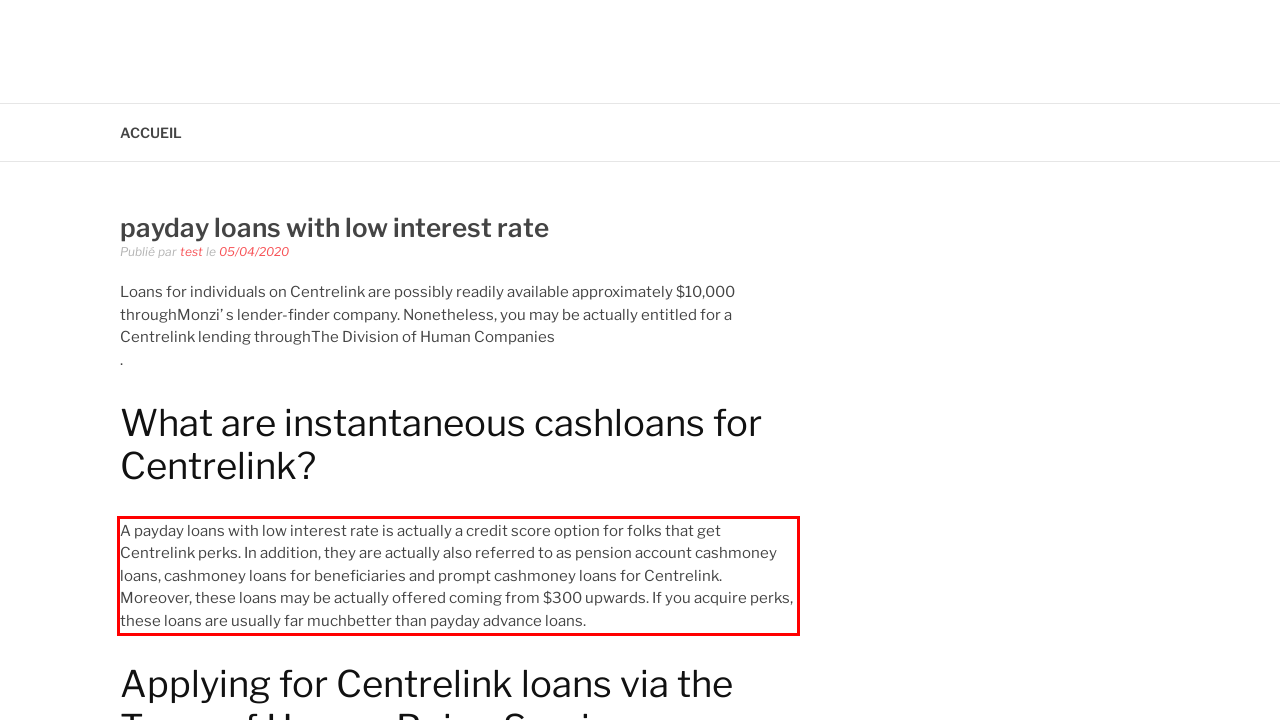Please recognize and transcribe the text located inside the red bounding box in the webpage image.

A payday loans with low interest rate is actually a credit score option for folks that get Centrelink perks. In addition, they are actually also referred to as pension account cashmoney loans, cashmoney loans for beneficiaries and prompt cashmoney loans for Centrelink. Moreover, these loans may be actually offered coming from $300 upwards. If you acquire perks, these loans are usually far muchbetter than payday advance loans.